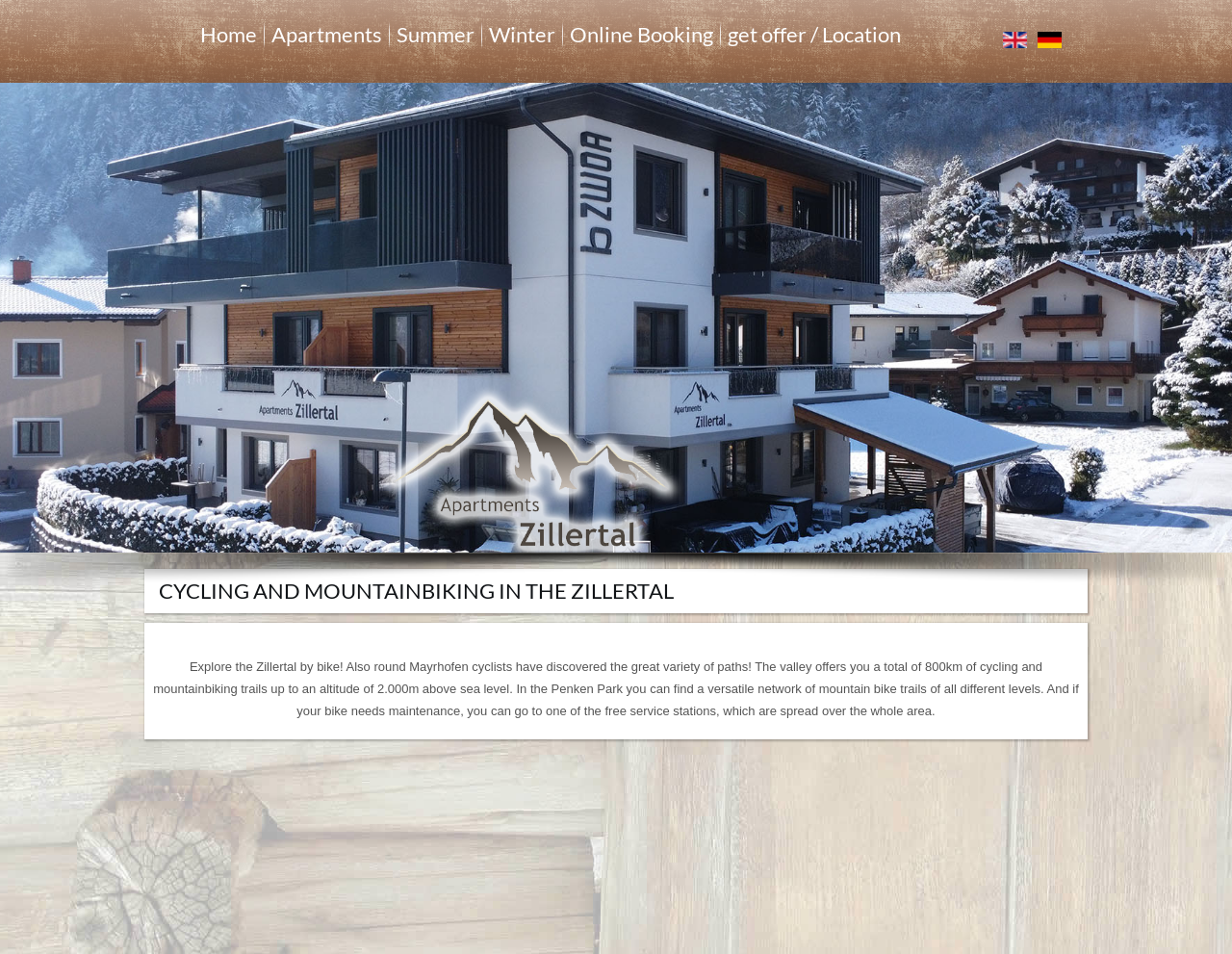Provide the bounding box coordinates for the specified HTML element described in this description: "alt="Appartments Zillertal" title="zur Startseite"". The coordinates should be four float numbers ranging from 0 to 1, in the format [left, top, right, bottom].

[0.305, 0.401, 0.555, 0.413]